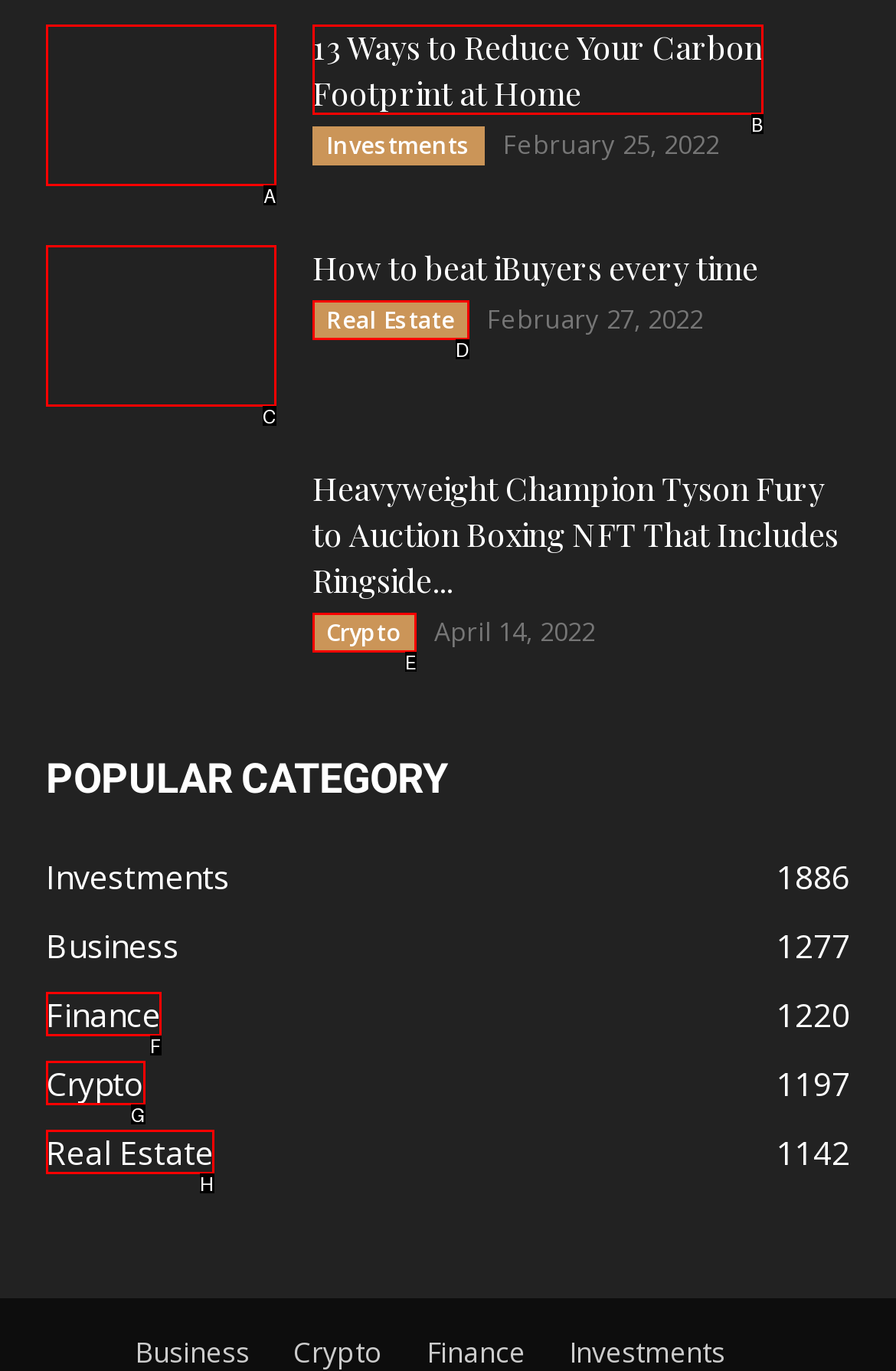Based on the element described as: Real Estate1142
Find and respond with the letter of the correct UI element.

H